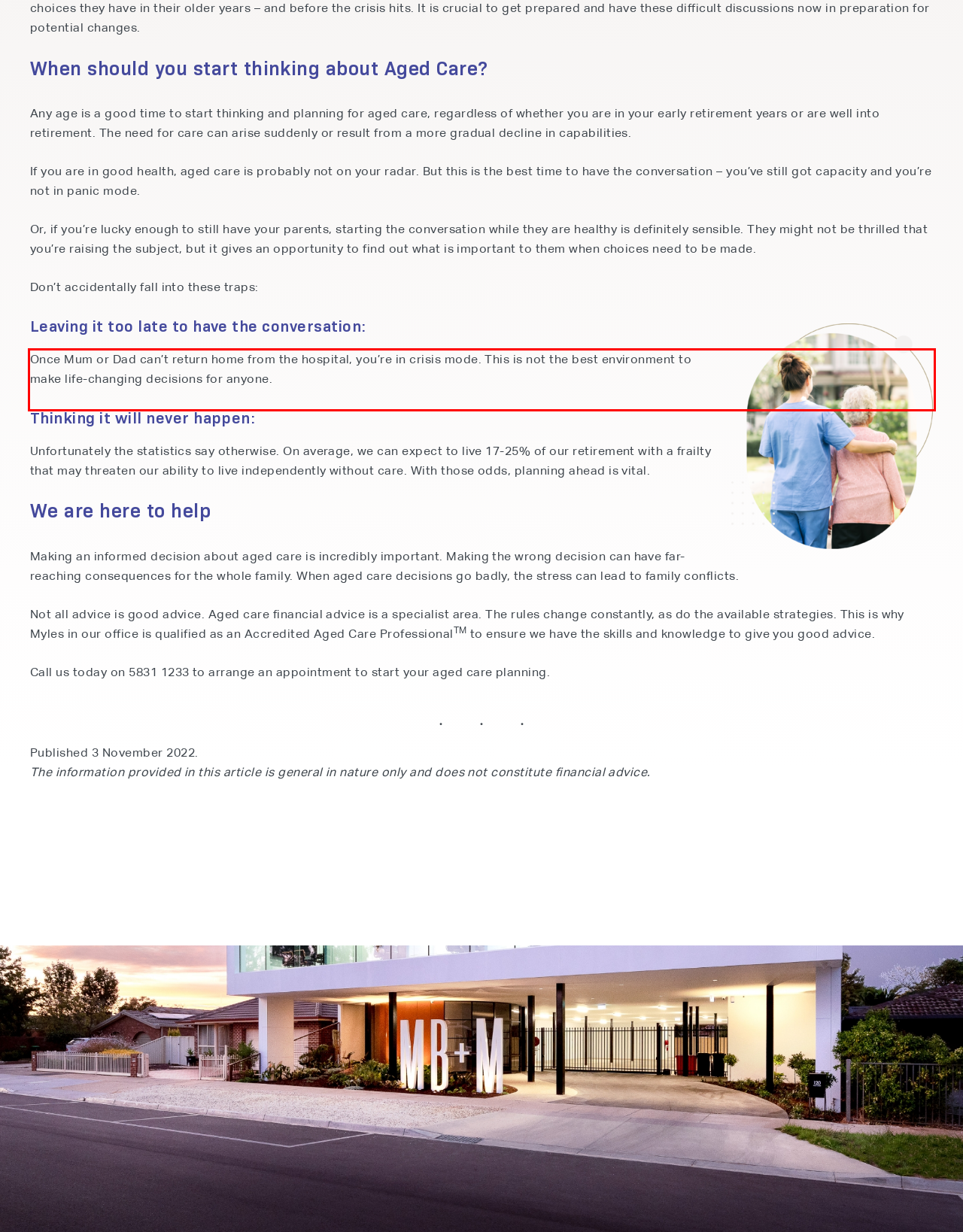By examining the provided screenshot of a webpage, recognize the text within the red bounding box and generate its text content.

Once Mum or Dad can’t return home from the hospital, you’re in crisis mode. This is not the best environment to make life-changing decisions for anyone.